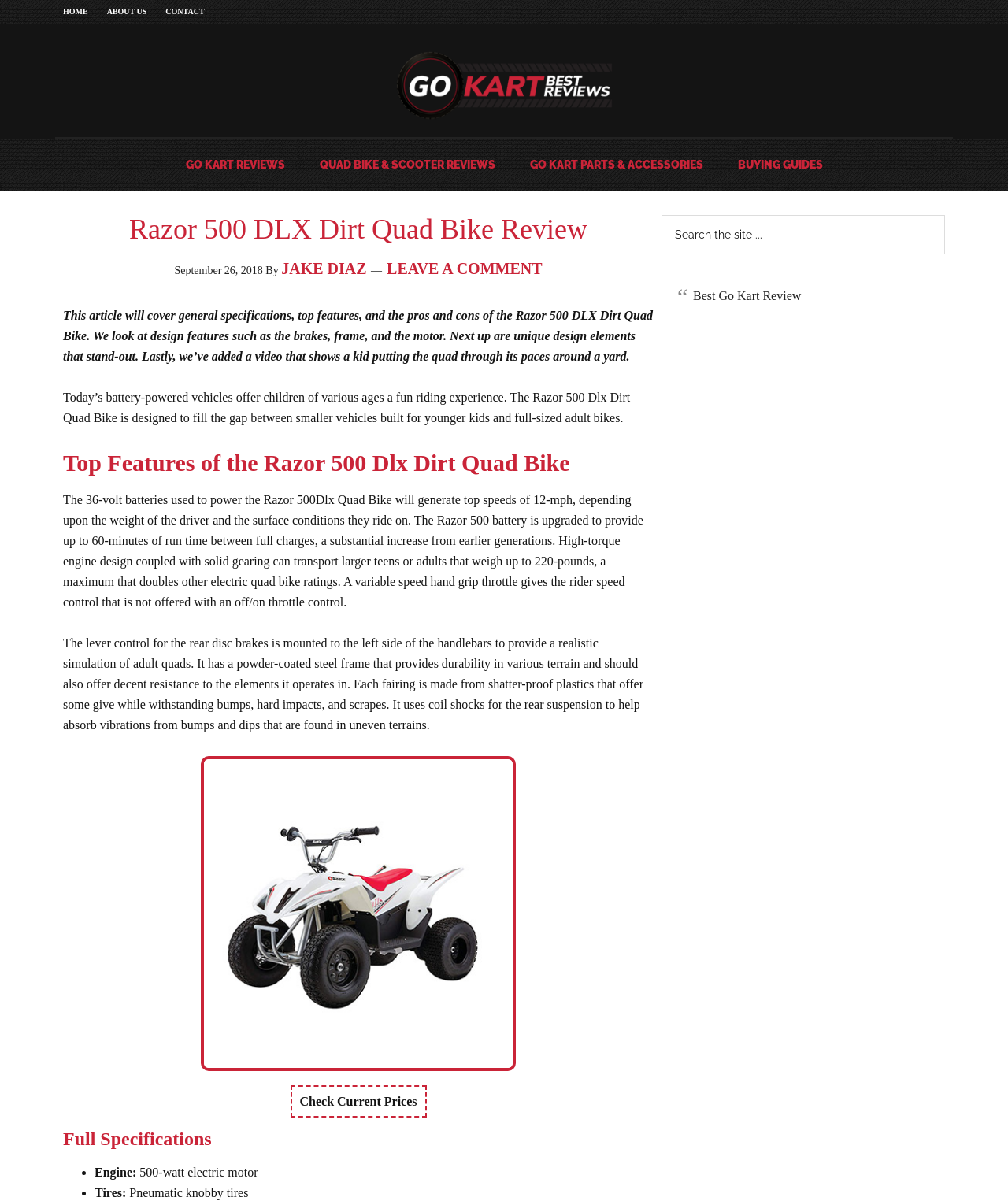How long does the Razor 500 DLX battery last?
Use the screenshot to answer the question with a single word or phrase.

Up to 60-minutes